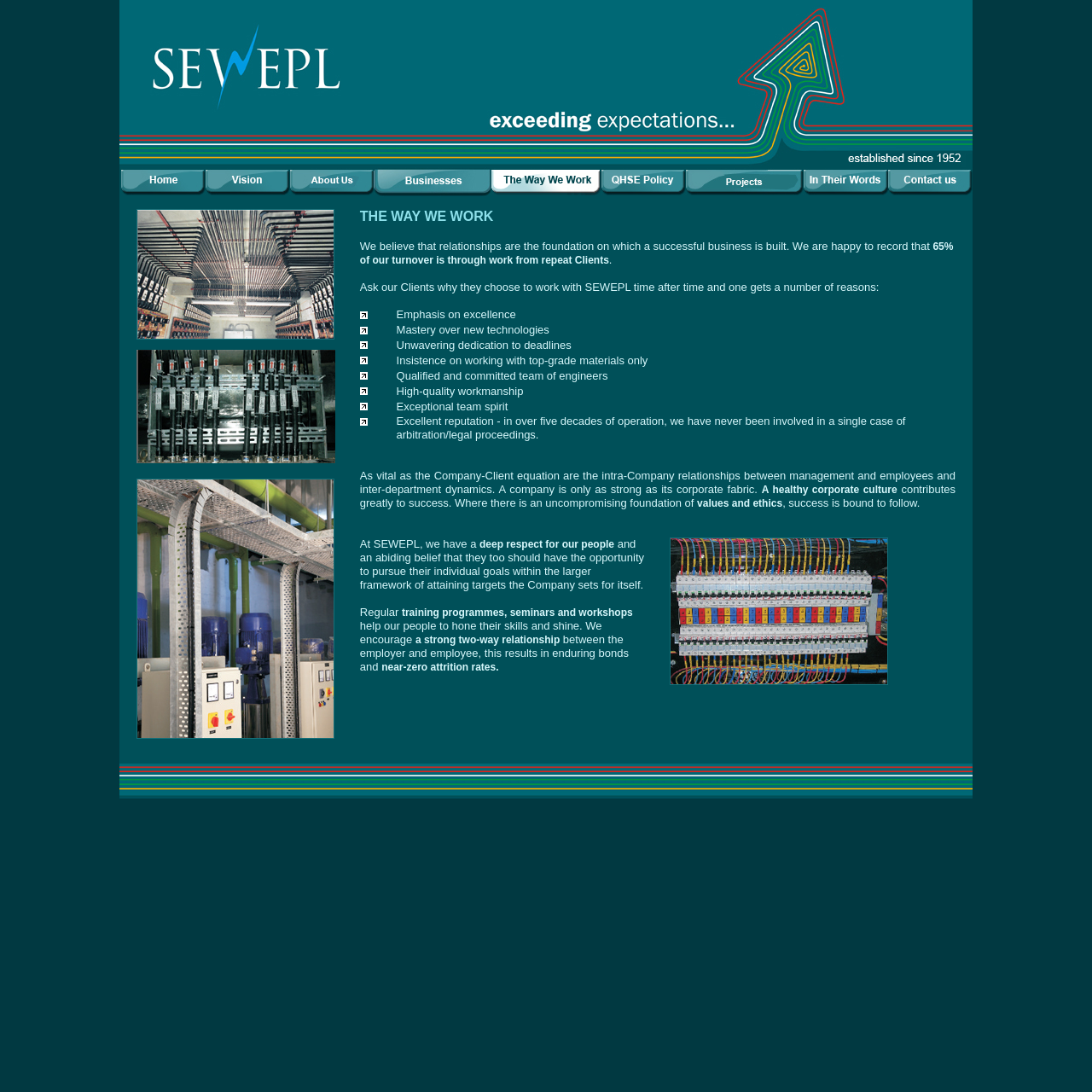What is the company's reputation?
Could you please answer the question thoroughly and with as much detail as possible?

According to the webpage, the company has an excellent reputation, with no involvement in arbitration or legal proceedings in over five decades of operation, as stated in the 'THE WAY WE WORK' section.